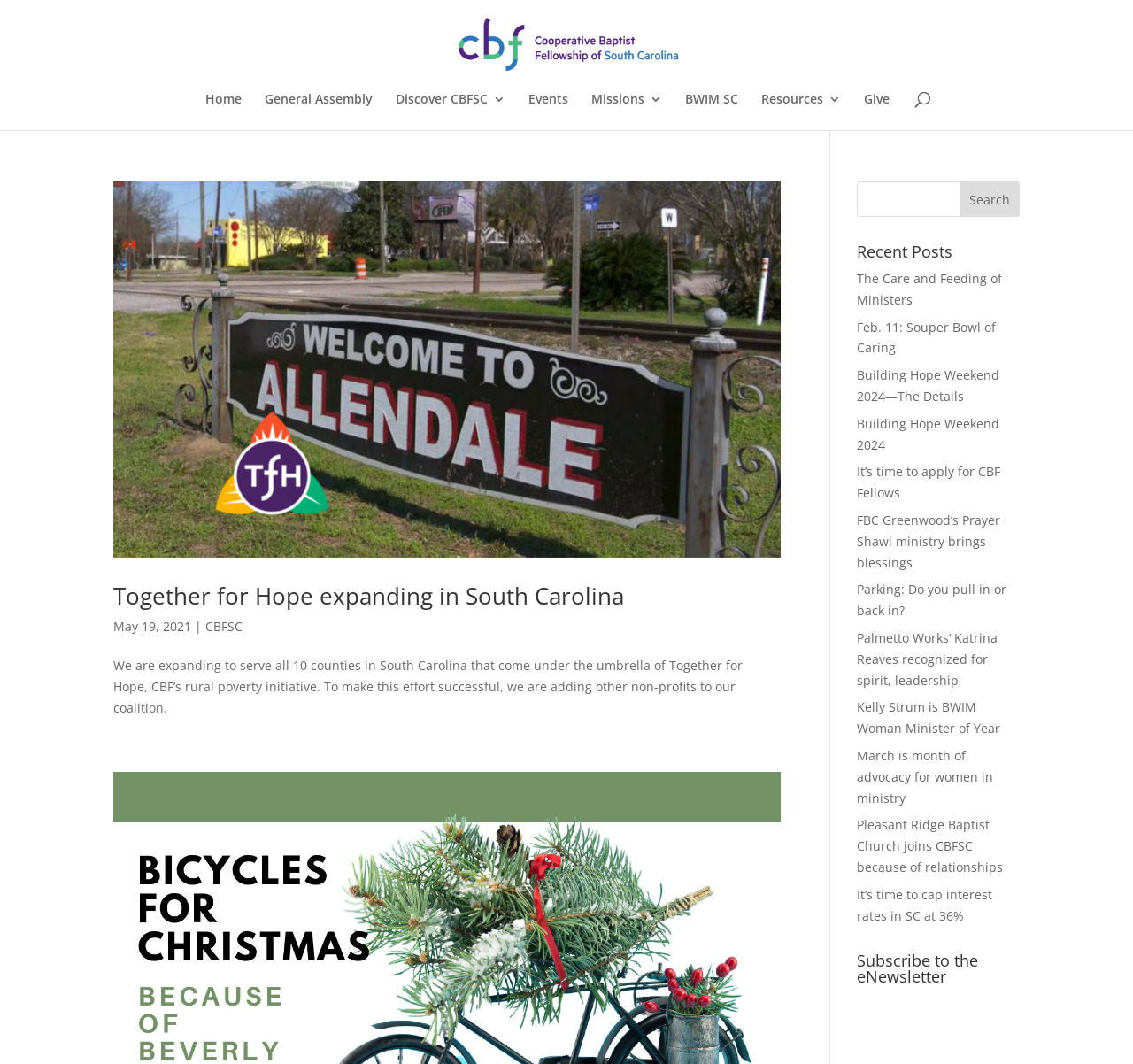Can you find the bounding box coordinates for the element that needs to be clicked to execute this instruction: "Click on the Home link"? The coordinates should be given as four float numbers between 0 and 1, i.e., [left, top, right, bottom].

[0.181, 0.087, 0.213, 0.122]